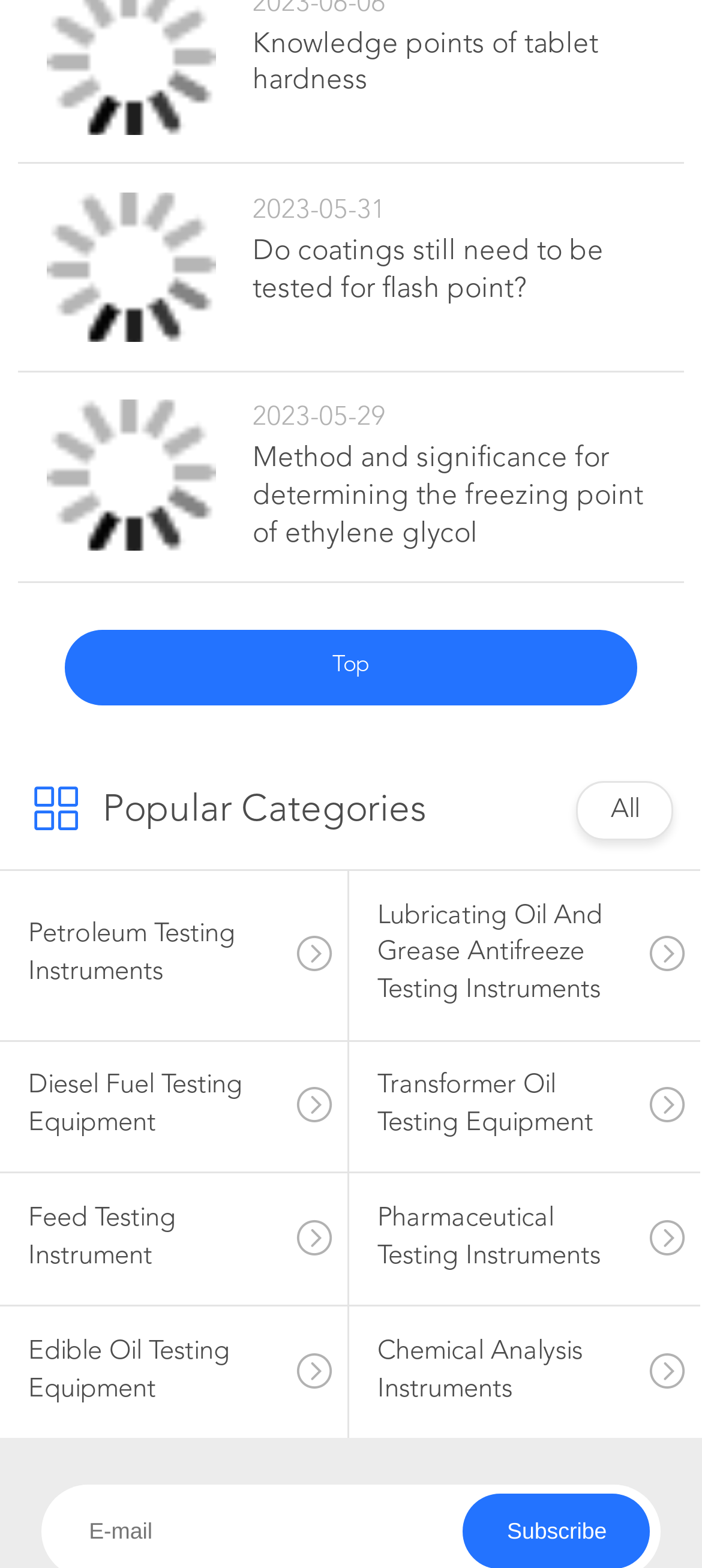Locate the bounding box coordinates of the clickable area to execute the instruction: "Explore Pharmaceutical Testing Instruments". Provide the coordinates as four float numbers between 0 and 1, represented as [left, top, right, bottom].

[0.497, 0.749, 0.997, 0.832]